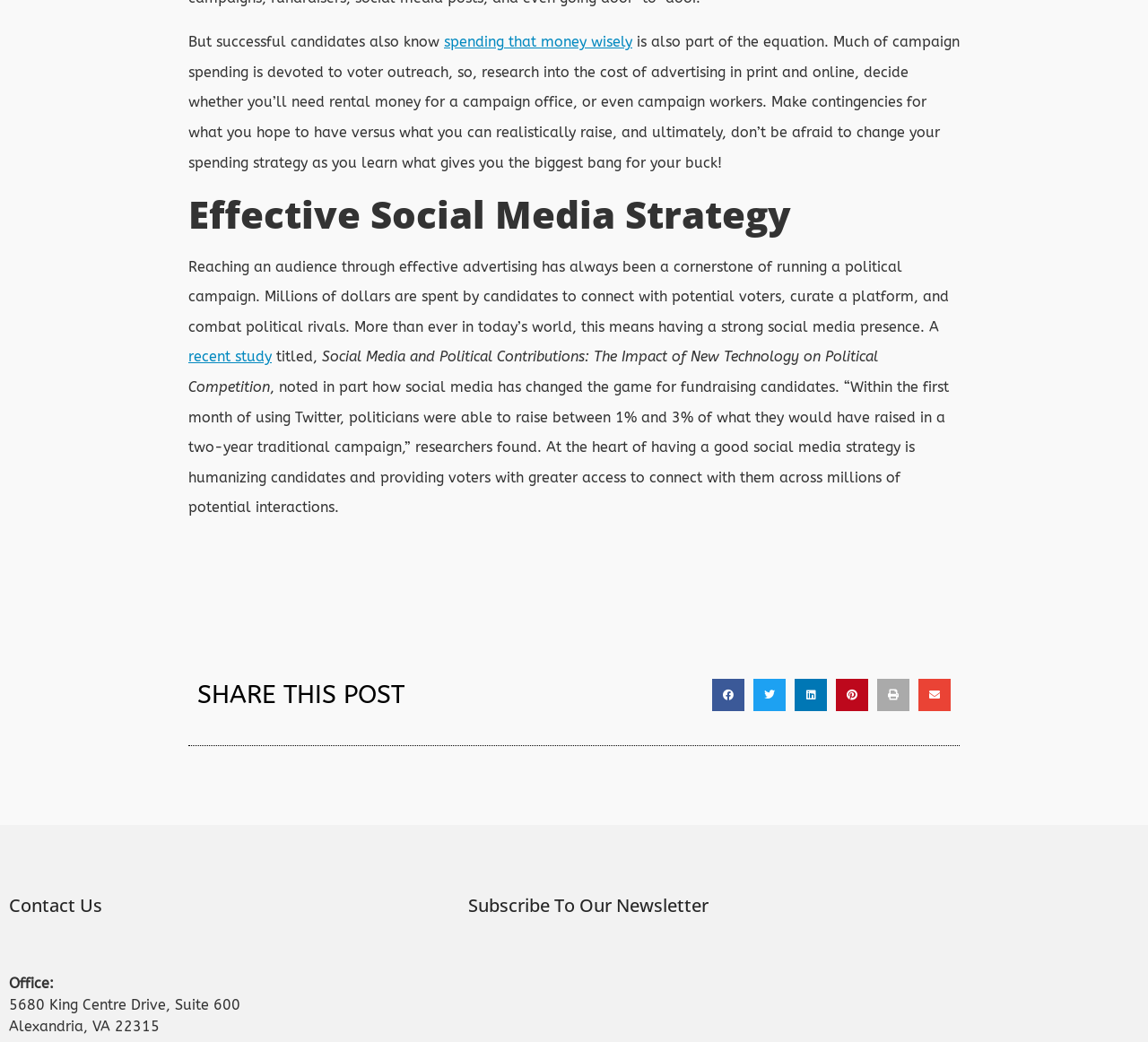How can users share the webpage's content?
Provide a well-explained and detailed answer to the question.

The webpage provides buttons for users to share the content on various social media platforms, including Facebook, Twitter, LinkedIn, Pinterest, and email, allowing users to easily disseminate the information to a wider audience.